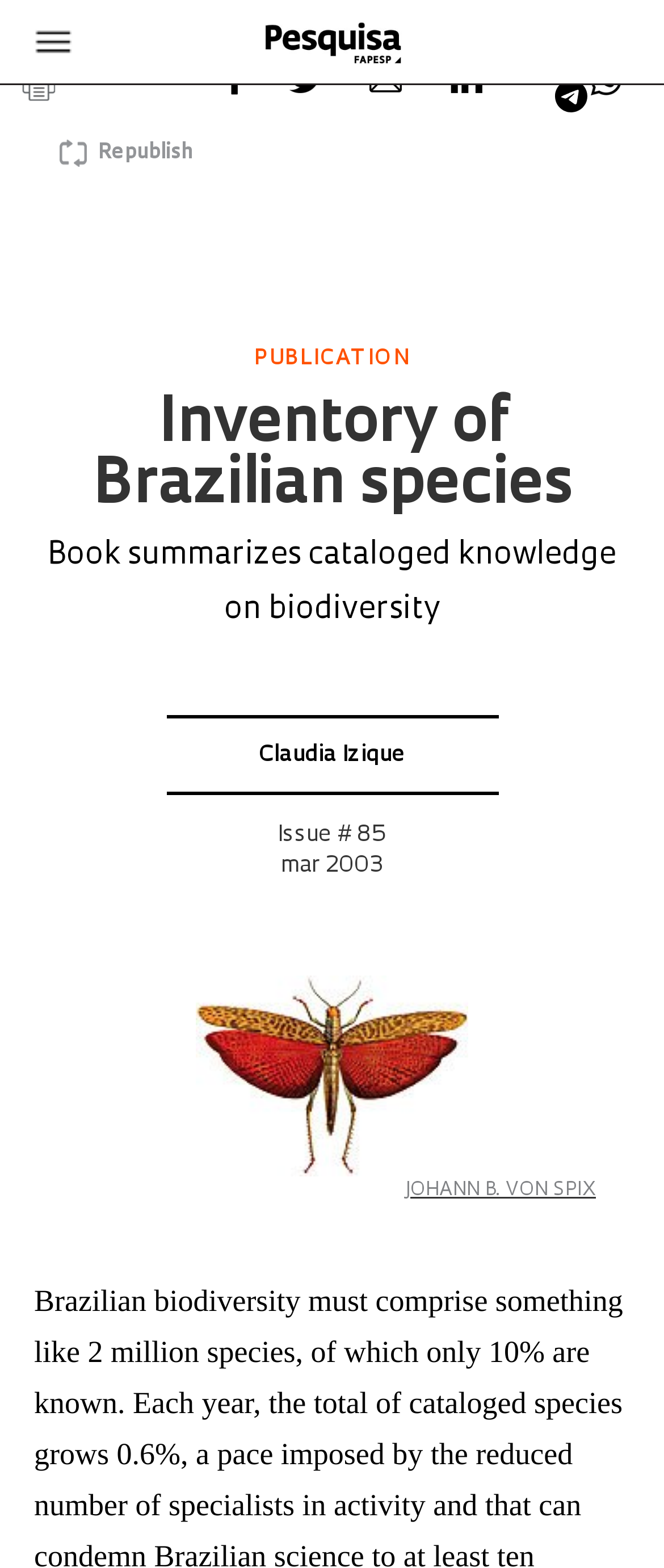Illustrate the webpage with a detailed description.

The webpage is about the inventory of Brazilian species, with a focus on biodiversity. At the top, there are two links, one on the left and one on the right, with a small image on the right. Below these links, there are several social media sharing options, including Facebook, Twitter, Email, LinkedIn, and Whatsapp, each with a corresponding image.

On the left side, there is a section with a header that reads "PUBLICATION" and a subheading "Inventory of Brazilian species". Below this, there is a link to the publication and a brief summary of the book, which catalogs knowledge on biodiversity. 

Further down, there are three horizontal separators, followed by a link to the author, Claudia Izique. Below this, there are two more horizontal separators, and then a link to the issue number and date of the publication, "Issue # 85 mar 2003". 

On the right side, there is a large image, and below it, a link to "JOHANN B. VON SPIX" with a smaller image. The overall layout is organized, with clear headings and concise text, and there are several images and links throughout the page.